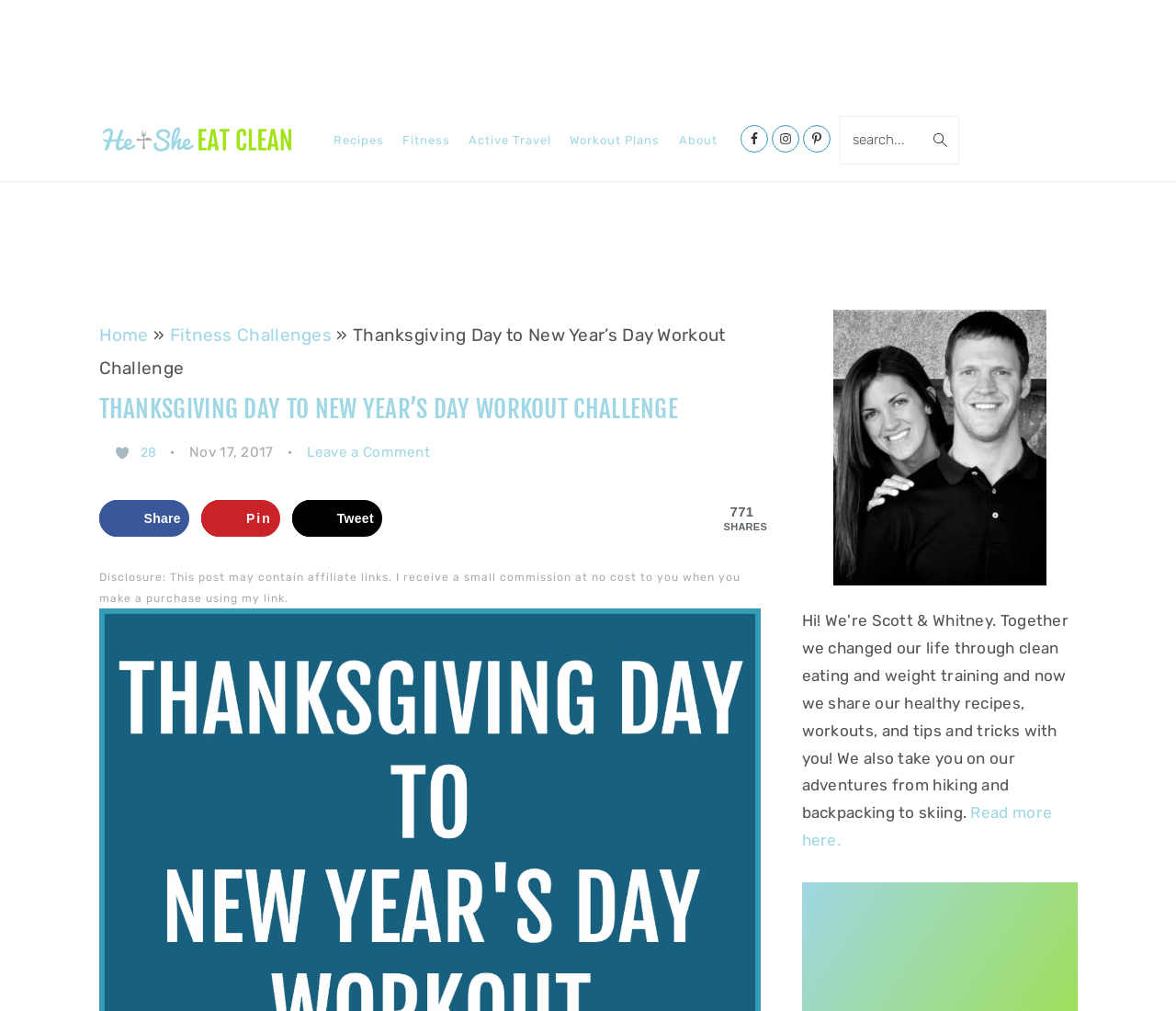Please extract the webpage's main title and generate its text content.

THANKSGIVING DAY TO NEW YEAR’S DAY WORKOUT CHALLENGE